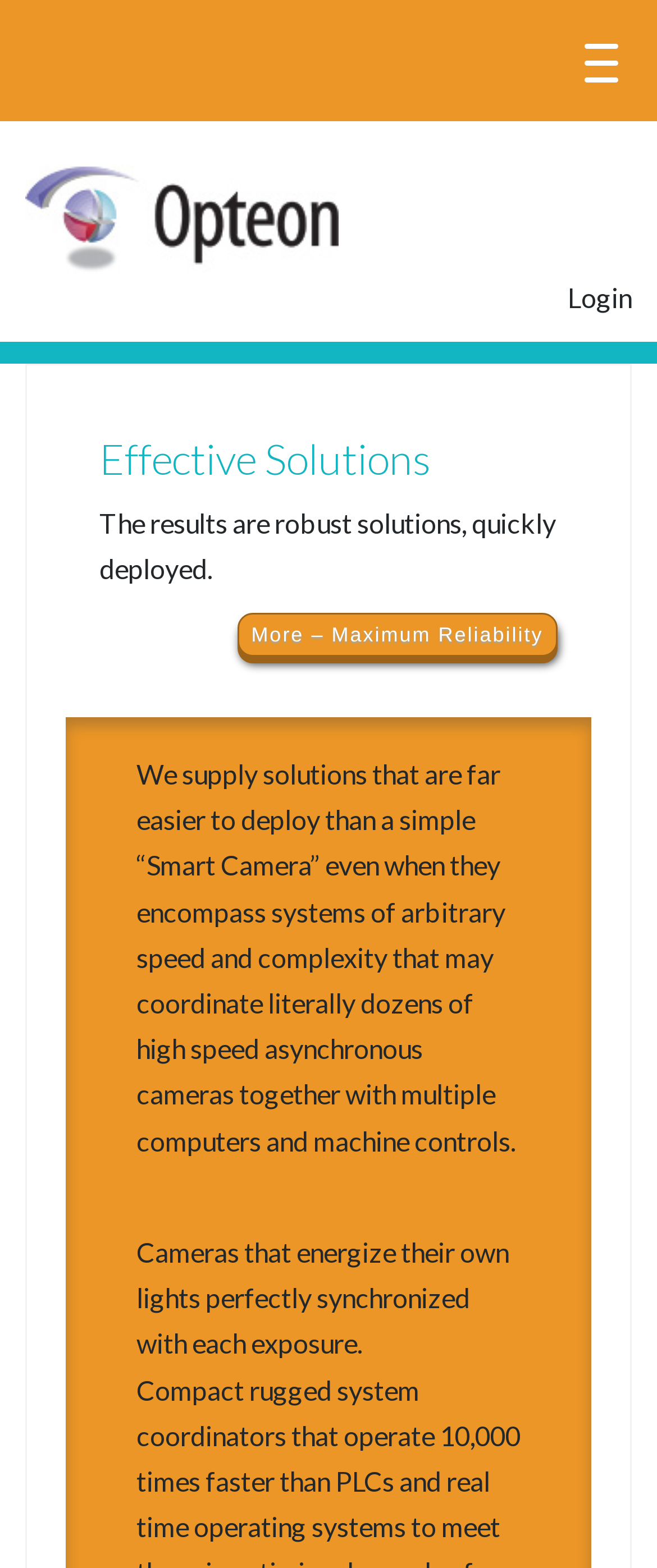Analyze the image and provide a detailed answer to the question: What is the login option for?

The 'Login' link on the webpage is likely for users to log in to their accounts or access restricted areas of the website, as it is a common functionality on many websites.